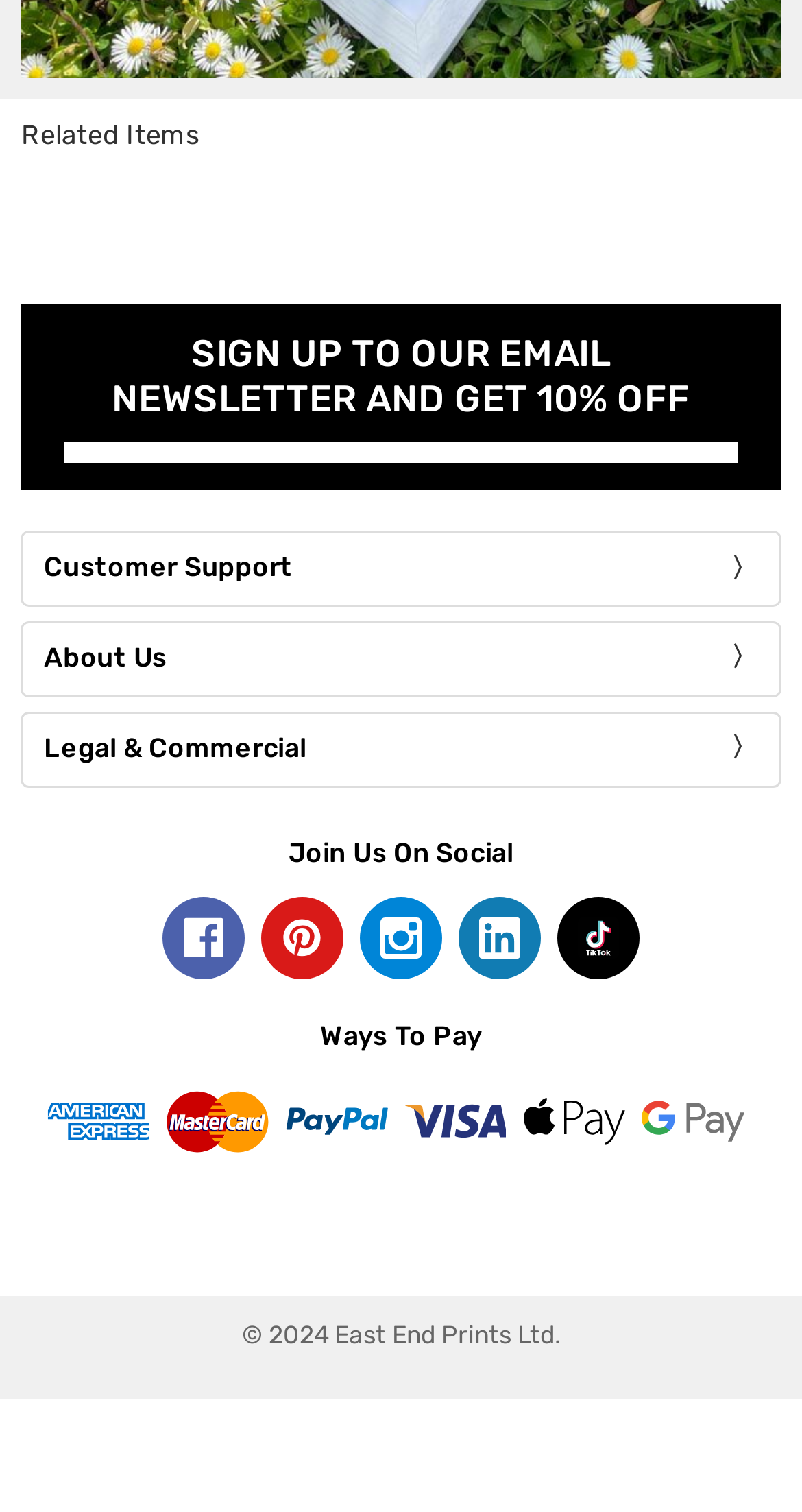Determine the bounding box coordinates of the section I need to click to execute the following instruction: "Sign up to the email newsletter". Provide the coordinates as four float numbers between 0 and 1, i.e., [left, top, right, bottom].

[0.08, 0.218, 0.92, 0.278]